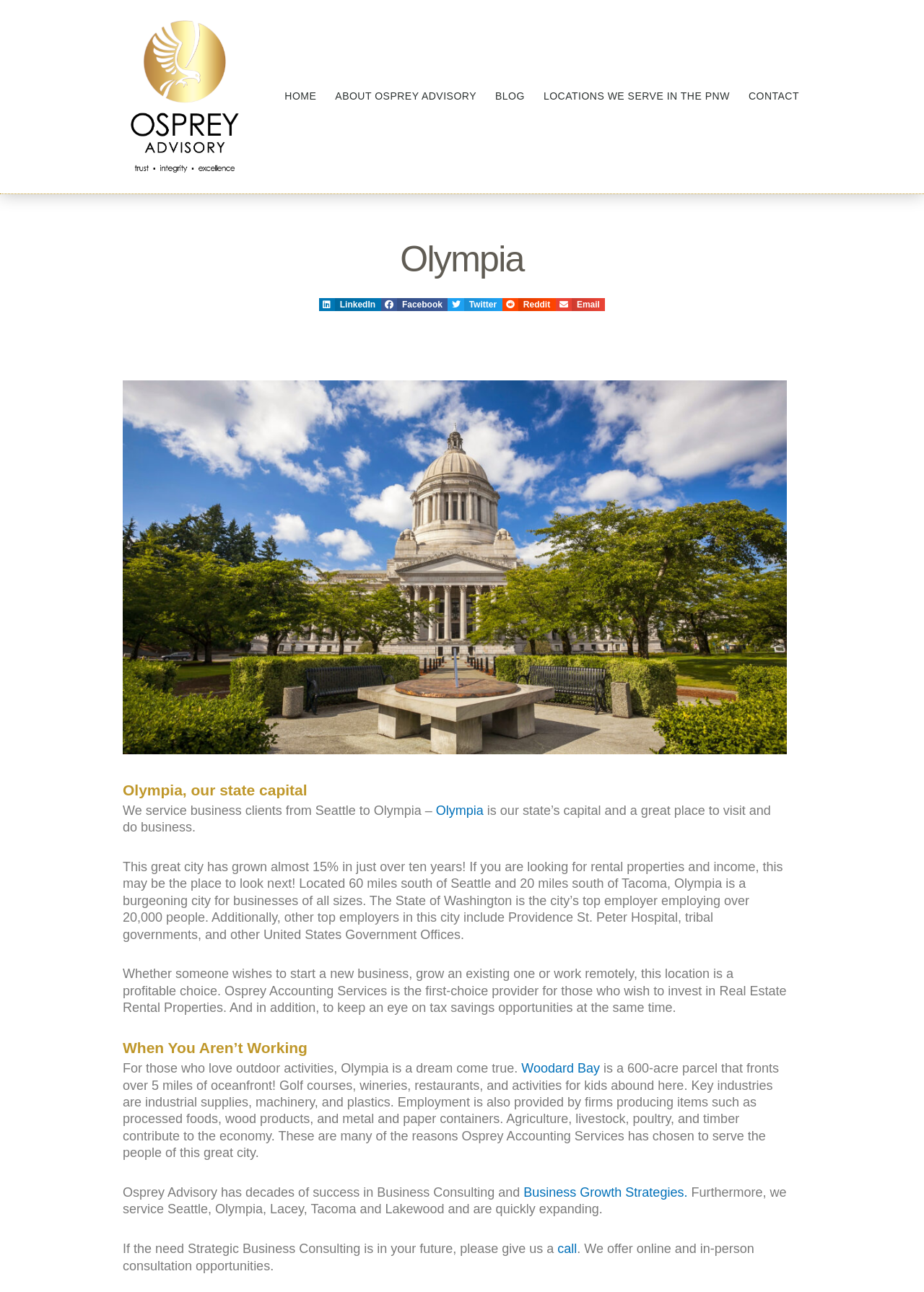Specify the bounding box coordinates of the area to click in order to follow the given instruction: "Click on the HOME link."

[0.298, 0.063, 0.353, 0.086]